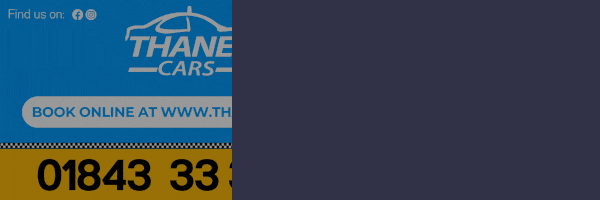Consider the image and give a detailed and elaborate answer to the question: 
How can customers book a ride?

The banner invites customers to 'BOOK ONLINE AT WWW.THANETCARS.COM', which suggests that customers can book a ride online. Additionally, a contact number, '01843 33 33 33', is displayed in bold, indicating that customers can also book a ride by phone.